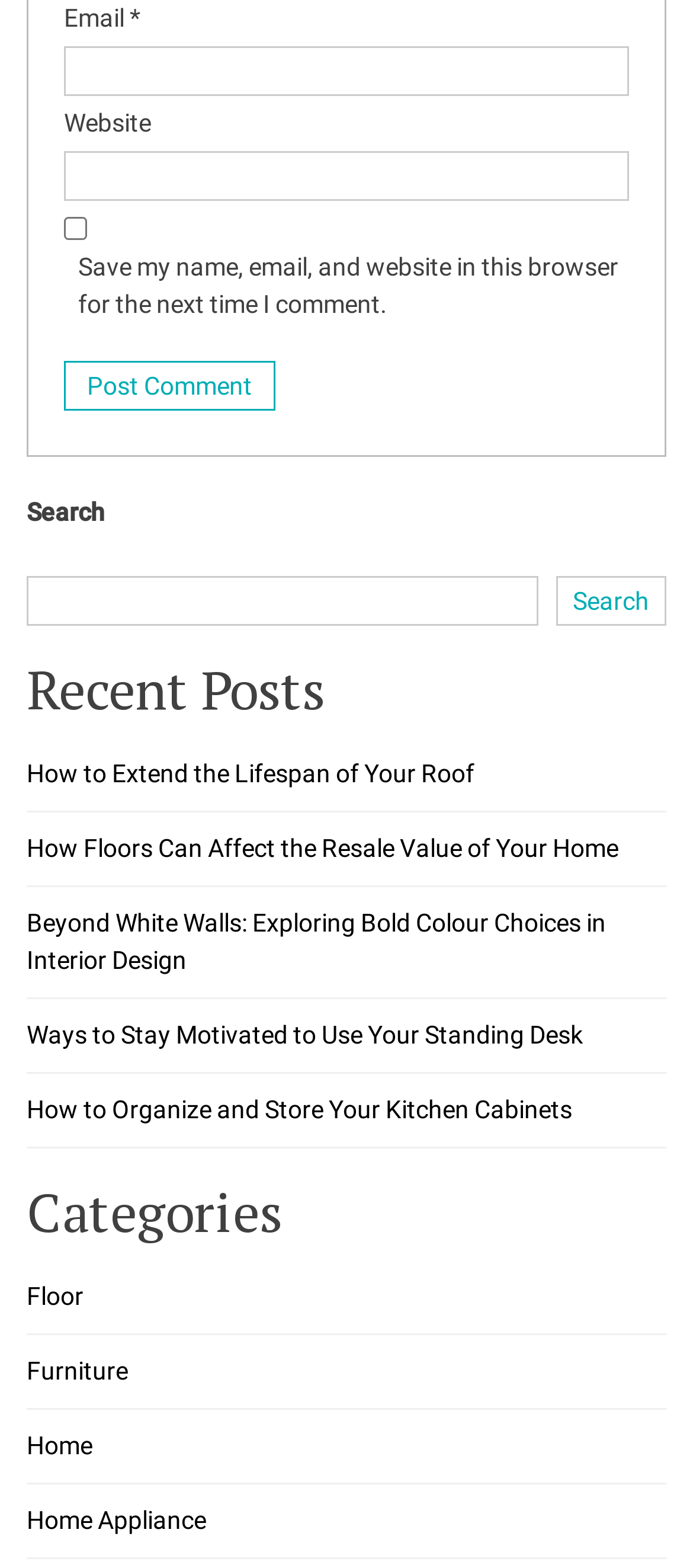What is the action of the 'Post Comment' button?
Could you answer the question in a detailed manner, providing as much information as possible?

The 'Post Comment' button is located below the comment input fields, and its label suggests that it is used to submit a comment. Therefore, the action of the 'Post Comment' button is to submit a comment.